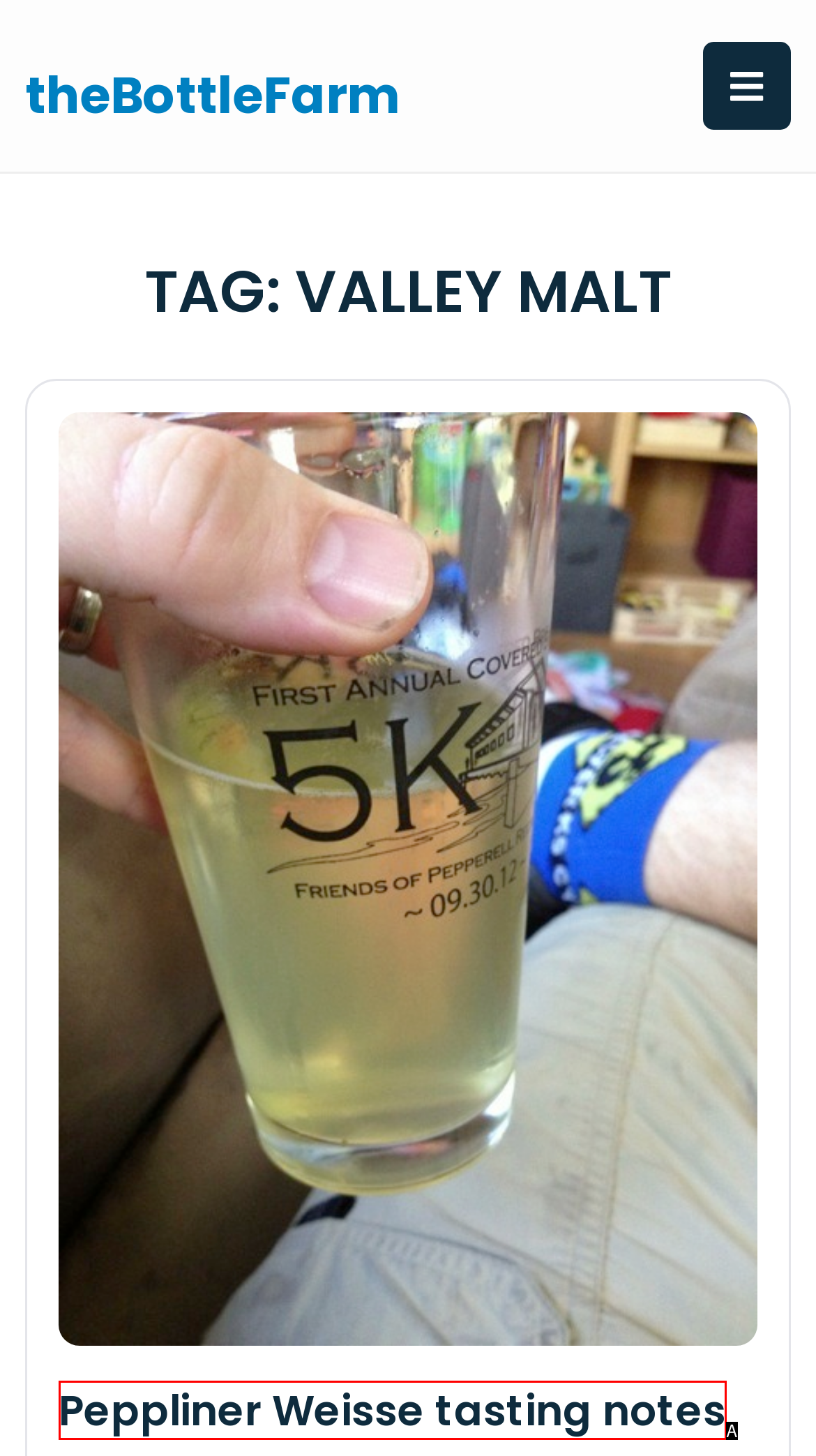Determine the HTML element that aligns with the description: Peppliner Weisse tasting notes
Answer by stating the letter of the appropriate option from the available choices.

A